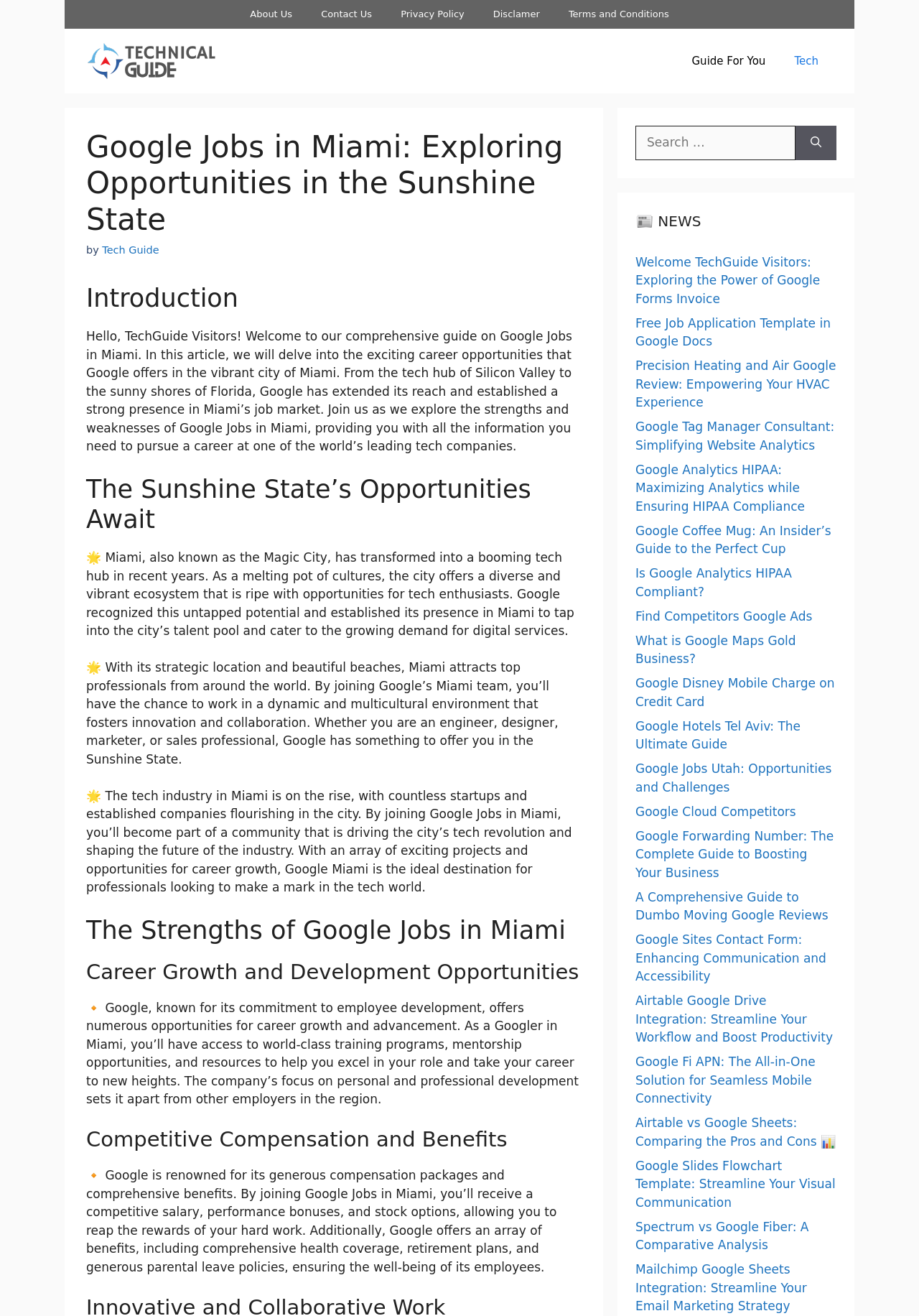Create a detailed narrative describing the layout and content of the webpage.

This webpage is a comprehensive guide to Google Jobs in Miami, providing an in-depth exploration of the career opportunities available in the city. At the top of the page, there is a navigation menu with links to "About Us", "Contact Us", "Privacy Policy", "Disclamer", and "Terms and Conditions". Below this, there is a banner with a link to "Technical Guide" and an image of the same.

The main content of the page is divided into sections, each with a heading. The first section is an introduction, which welcomes readers and provides an overview of the article. This is followed by a section titled "The Sunshine State's Opportunities Await", which discusses the benefits of working in Miami's tech industry.

The next section is titled "The Strengths of Google Jobs in Miami", which highlights the advantages of working for Google in the city. This includes career growth and development opportunities, competitive compensation and benefits, and more.

Below this, there is a search bar with a button to search for specific topics. To the right of this, there is a section titled "NEWS" with a list of links to various news articles related to Google and technology.

The page also features a comprehensive guide to Google Jobs in Miami, including information on the company's presence in the city, the types of jobs available, and the benefits of working for Google. Throughout the page, there are headings and subheadings that break up the content and make it easy to navigate.